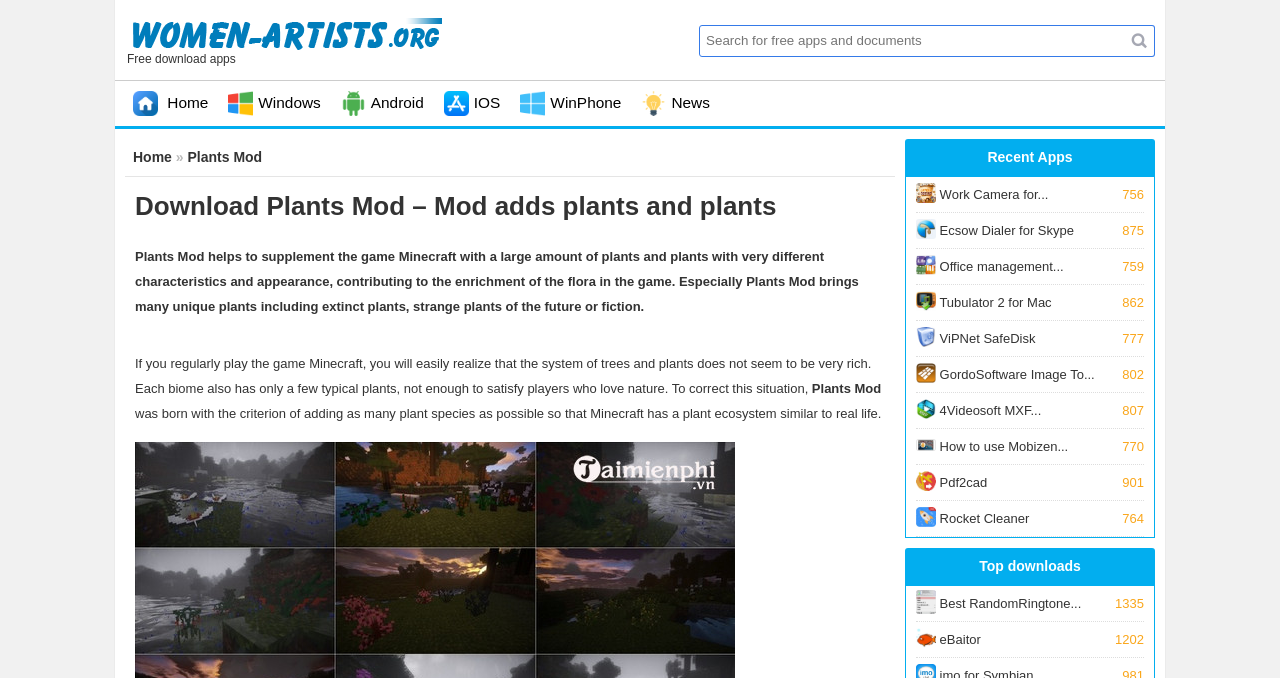Answer the question in a single word or phrase:
What is the purpose of Plants Mod?

Add plants to Minecraft